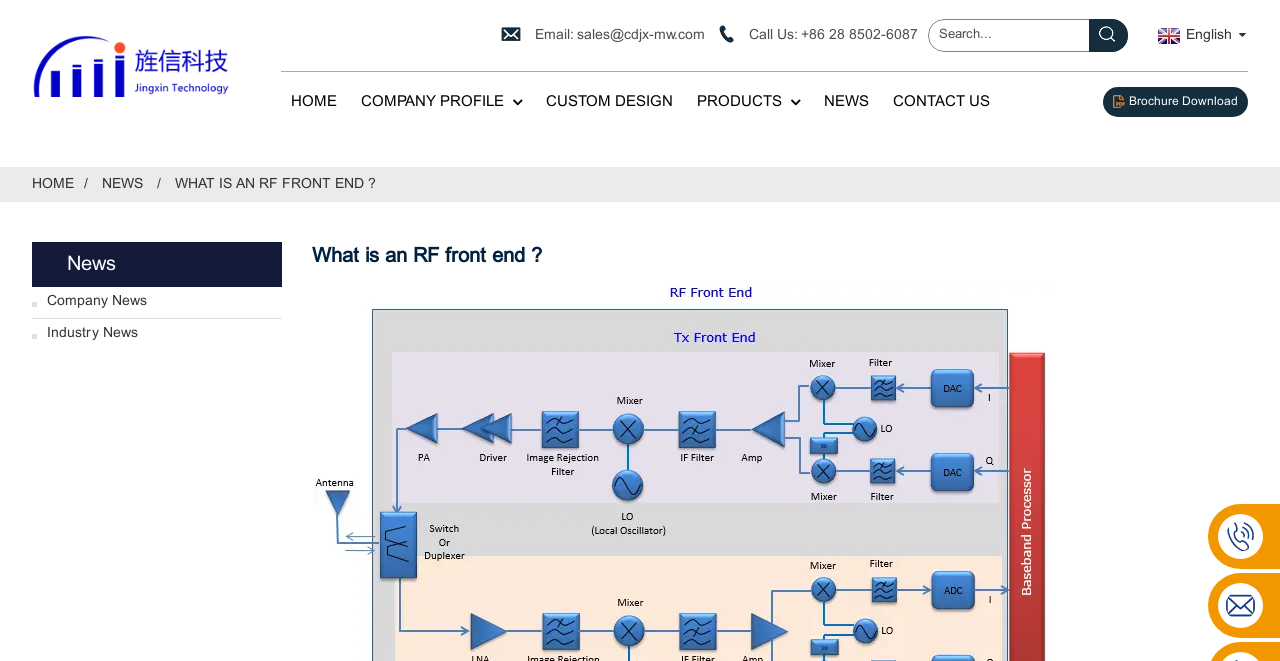Highlight the bounding box coordinates of the region I should click on to meet the following instruction: "Read company news".

[0.025, 0.434, 0.22, 0.48]